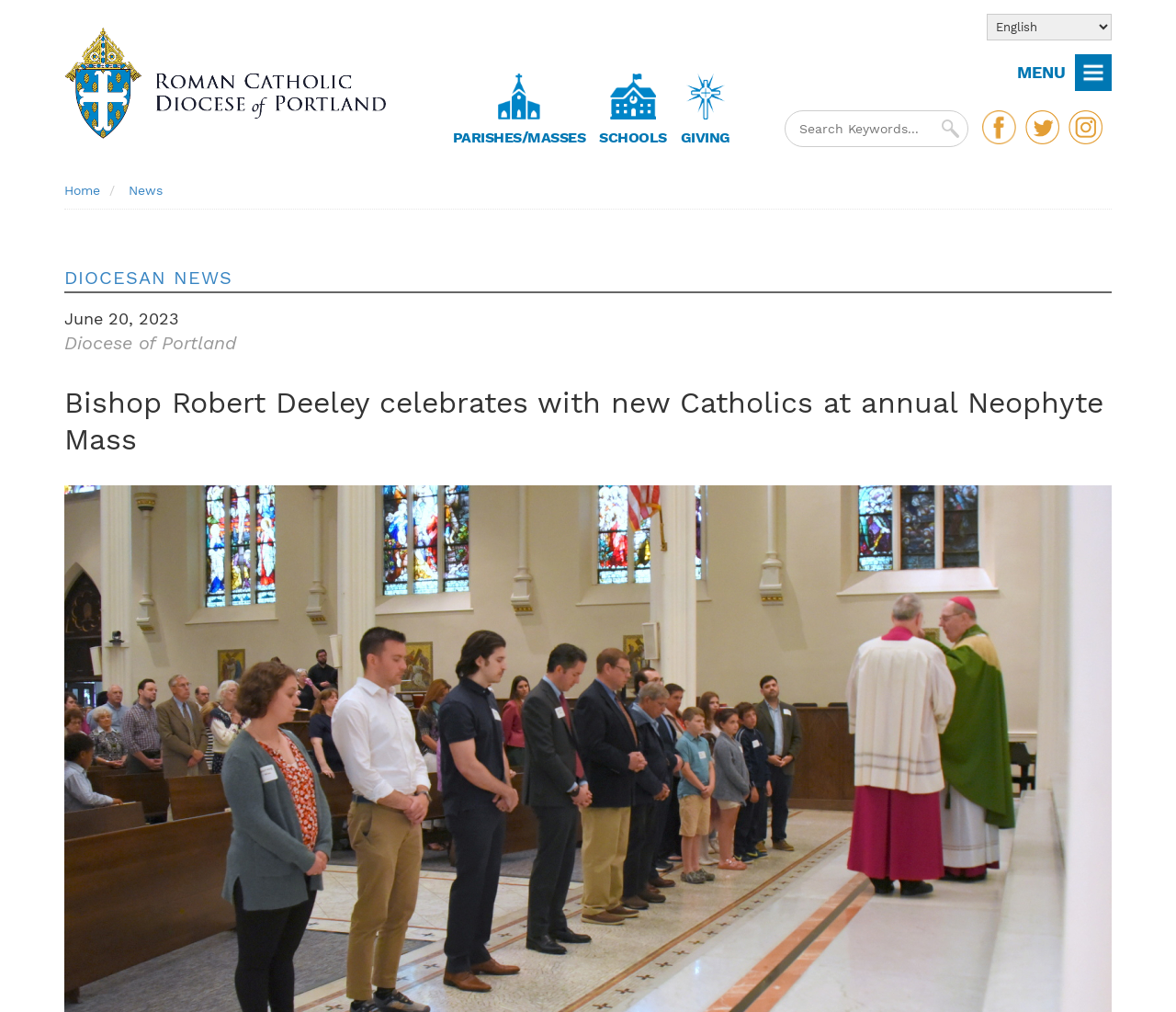Predict the bounding box coordinates for the UI element described as: "Diocesan News". The coordinates should be four float numbers between 0 and 1, presented as [left, top, right, bottom].

[0.055, 0.263, 0.198, 0.285]